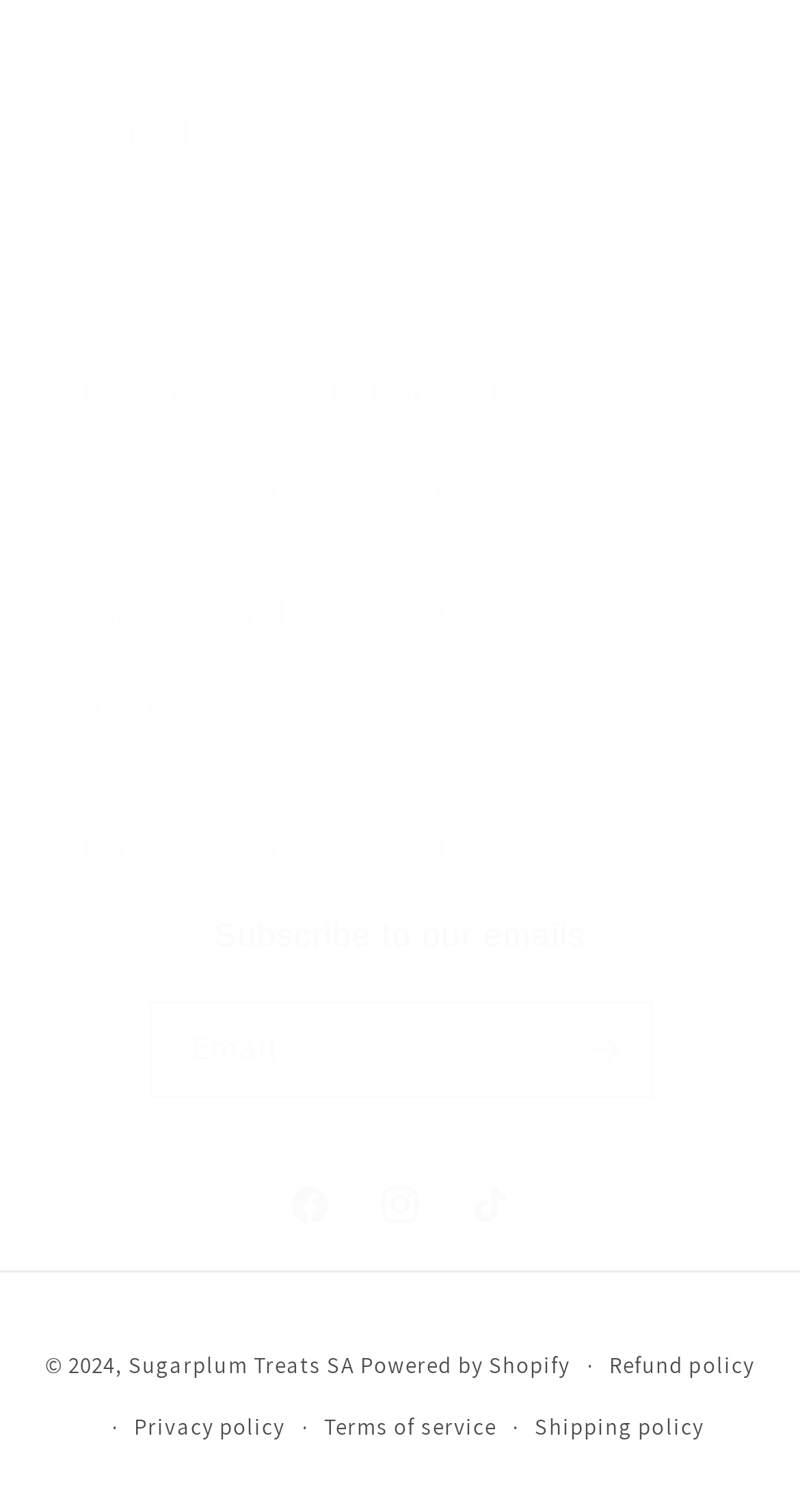Extract the bounding box coordinates of the UI element described: "Facebook". Provide the coordinates in the format [left, top, right, bottom] with values ranging from 0 to 1.

[0.331, 0.767, 0.444, 0.826]